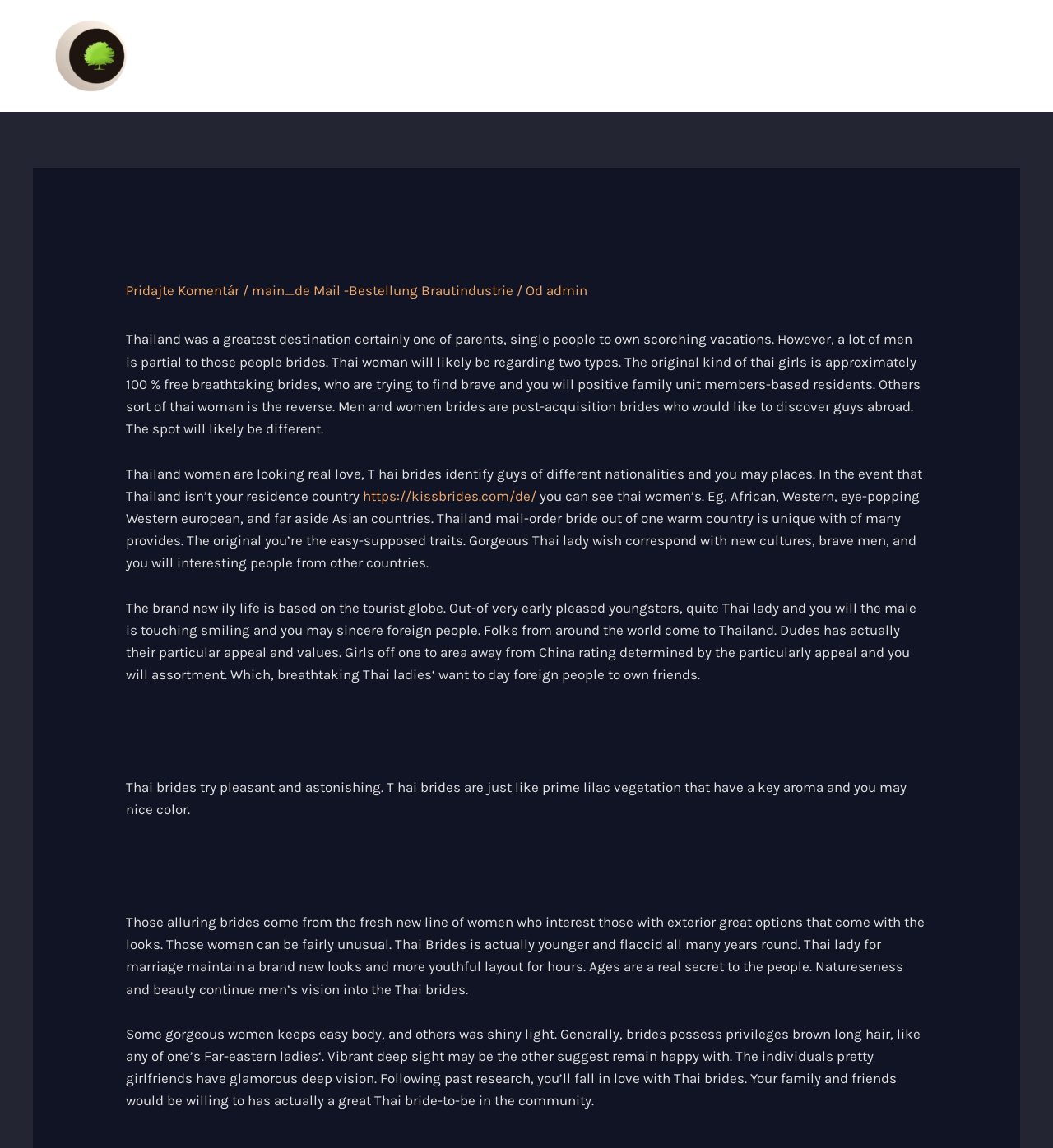Please find the bounding box coordinates of the section that needs to be clicked to achieve this instruction: "Find resources based on who you are".

None